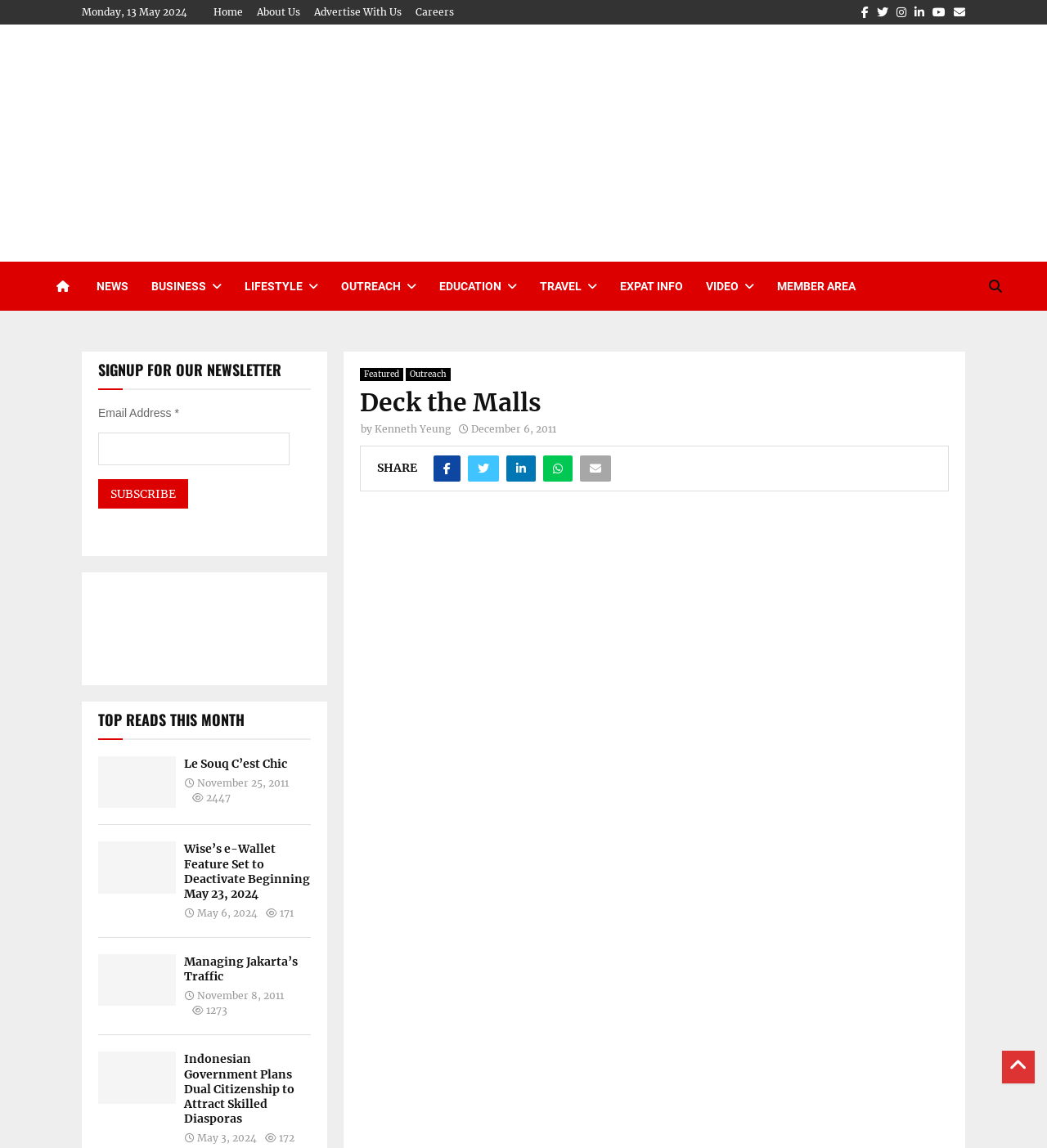Please find the bounding box for the UI element described by: "Advertise With Us".

[0.3, 0.0, 0.384, 0.021]